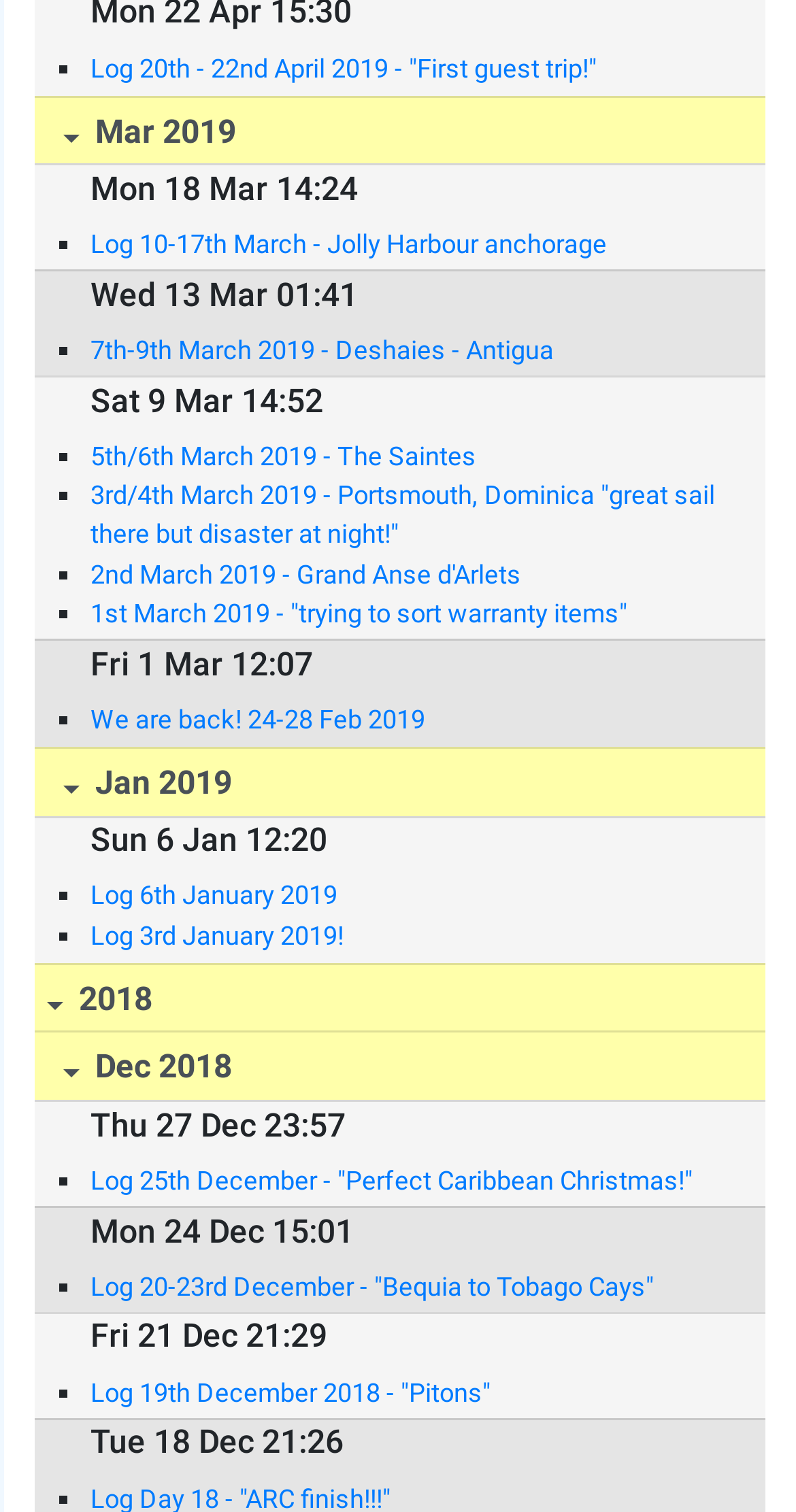Kindly determine the bounding box coordinates for the clickable area to achieve the given instruction: "Expand January 2019".

[0.044, 0.494, 0.962, 0.541]